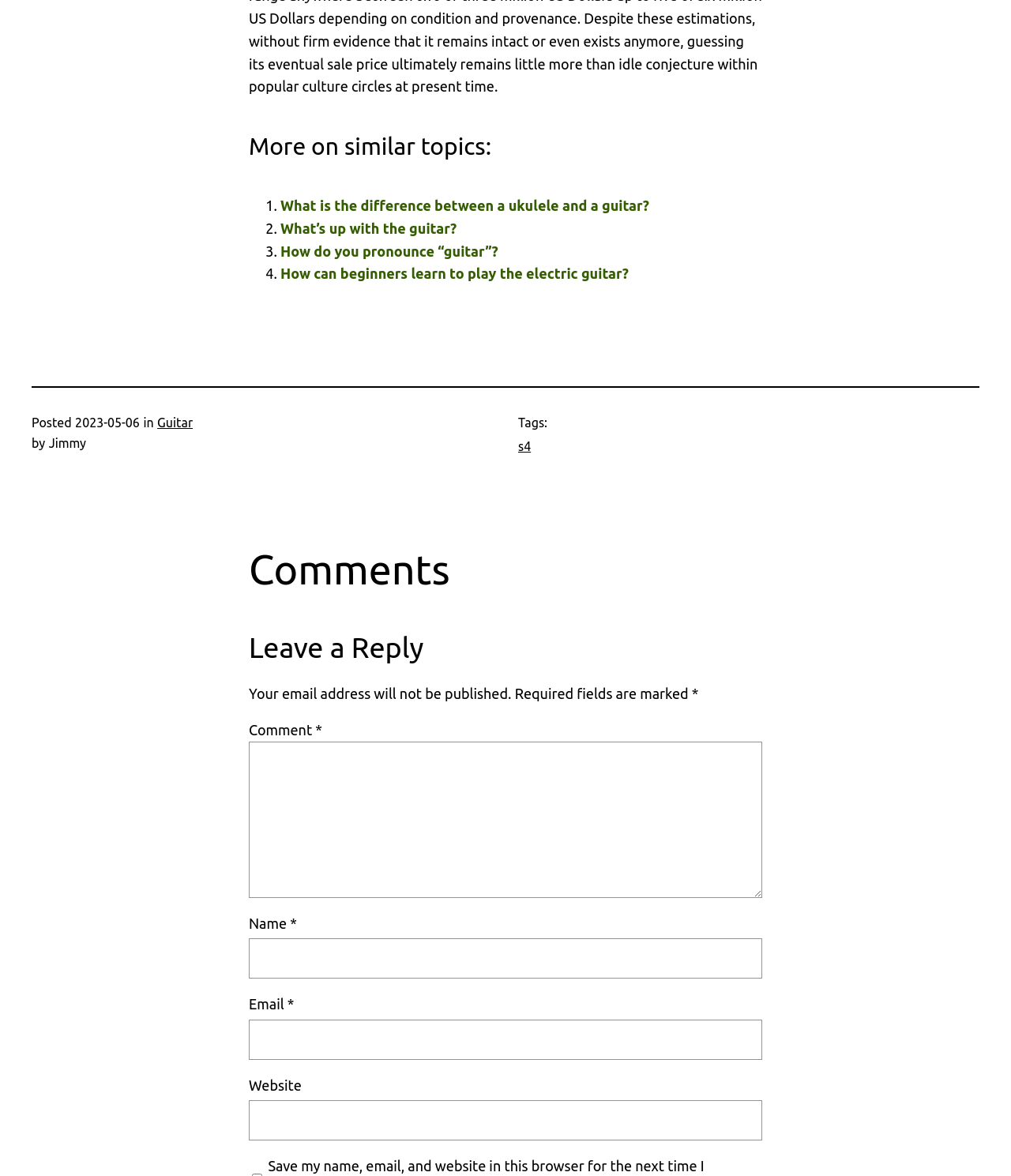Determine the bounding box for the UI element as described: "parent_node: Name * name="author"". The coordinates should be represented as four float numbers between 0 and 1, formatted as [left, top, right, bottom].

[0.246, 0.798, 0.754, 0.832]